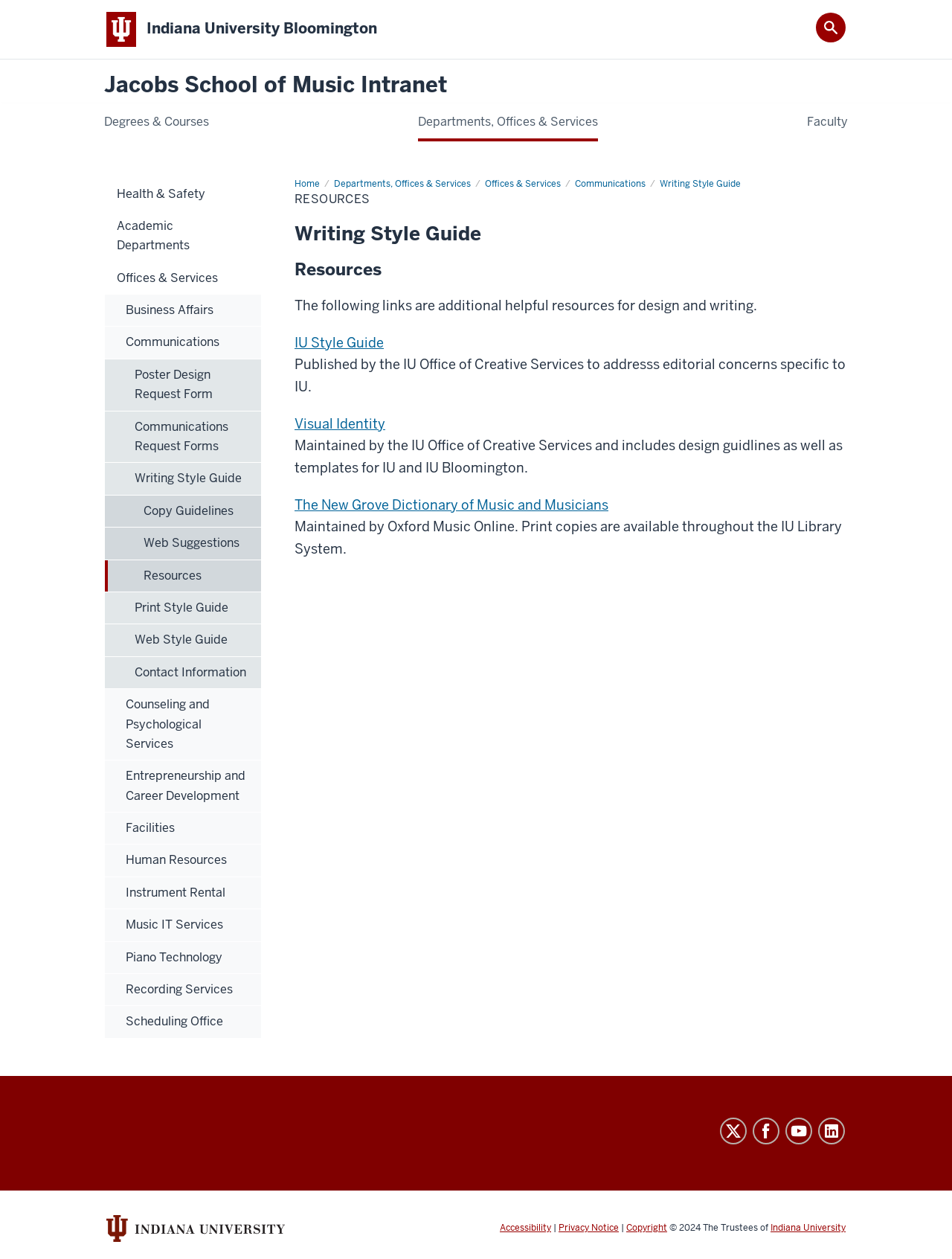How many offices and services are listed?
Based on the image, respond with a single word or phrase.

14